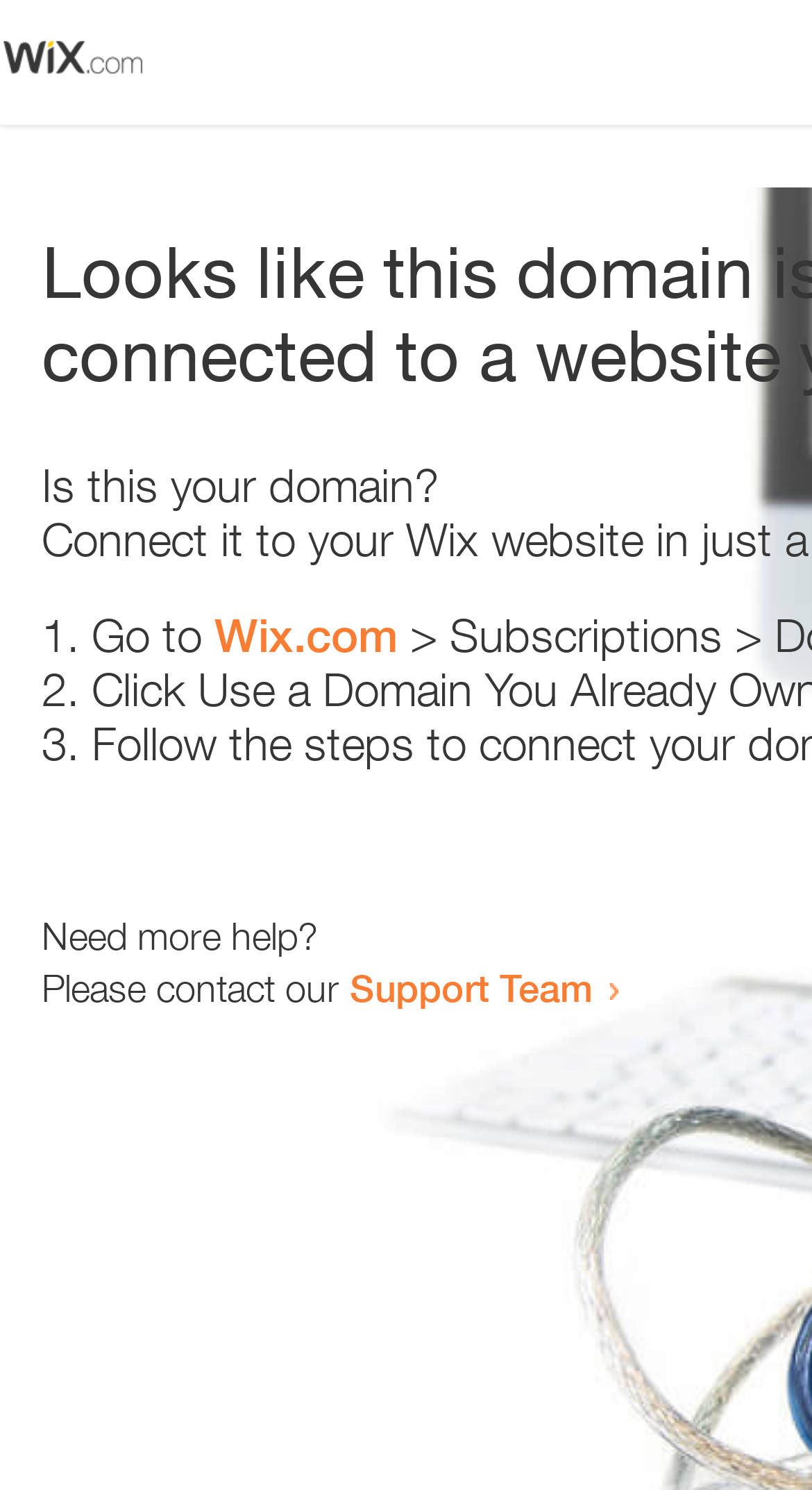Please provide a comprehensive response to the question below by analyzing the image: 
Who can be contacted for more help?

The webpage provides a message 'Need more help?' and suggests contacting the 'Support Team' for further assistance, which is a link provided on the webpage.